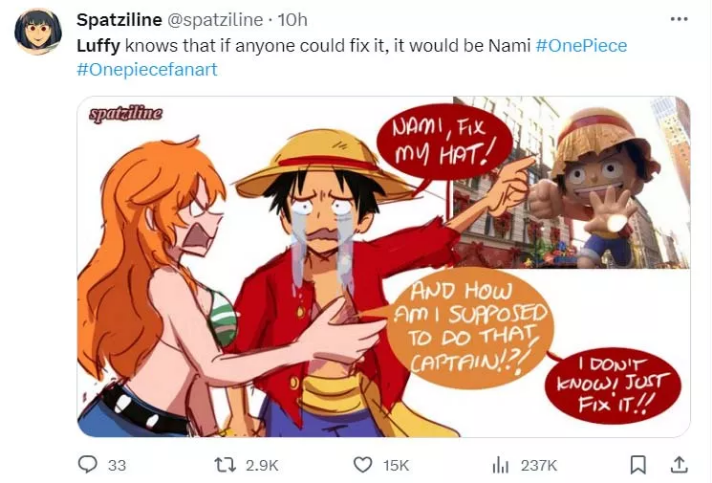Give a thorough caption of the image, focusing on all visible elements.

In this colorful and humorous illustration shared by the Twitter user Spatziline, we see a playful interaction between two iconic characters from the anime "One Piece." Luffy, known for his carefree and adventurous spirit, is depicted in a comical predicament, pleading with Nami to fix his hat, which has become a point of distress for him. Nami, exasperated yet amused, responds with a mix of confusion and frustration, questioning how she is supposed to help in the situation. The background hints at a lively setting, reminiscent of a parade, possibly referencing Luffy's appearance in a festive context. This whimsical artwork captures the essence of their dynamic relationship, highlighting themes of teamwork and friendship, along with Luffy's characteristic charm and Nami's practicality. The post, tagged with #OnePiece and #Onepiecefanart, invites fans to appreciate the creativity and humor that characterizes the series.